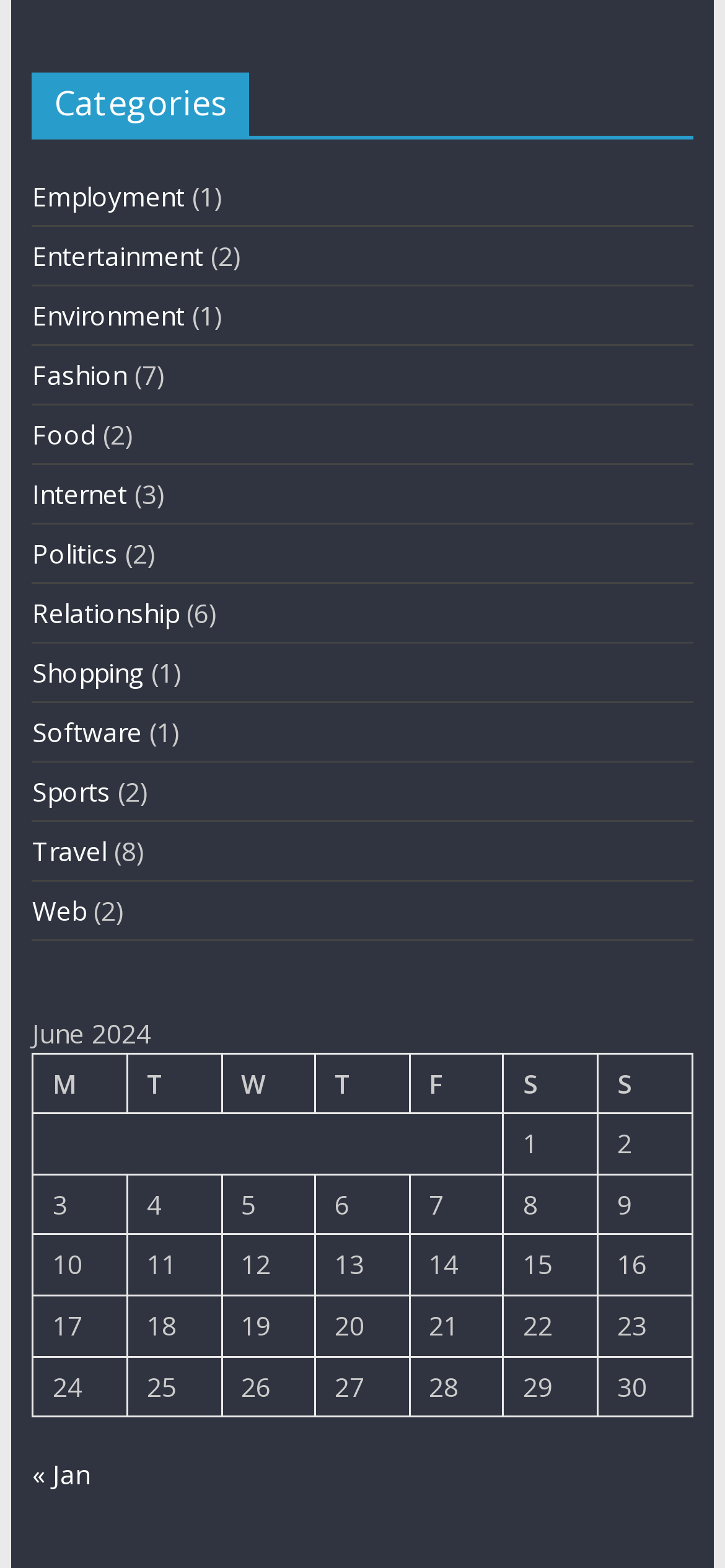Provide the bounding box coordinates of the section that needs to be clicked to accomplish the following instruction: "Click on the 'Employment' link."

[0.044, 0.114, 0.254, 0.136]